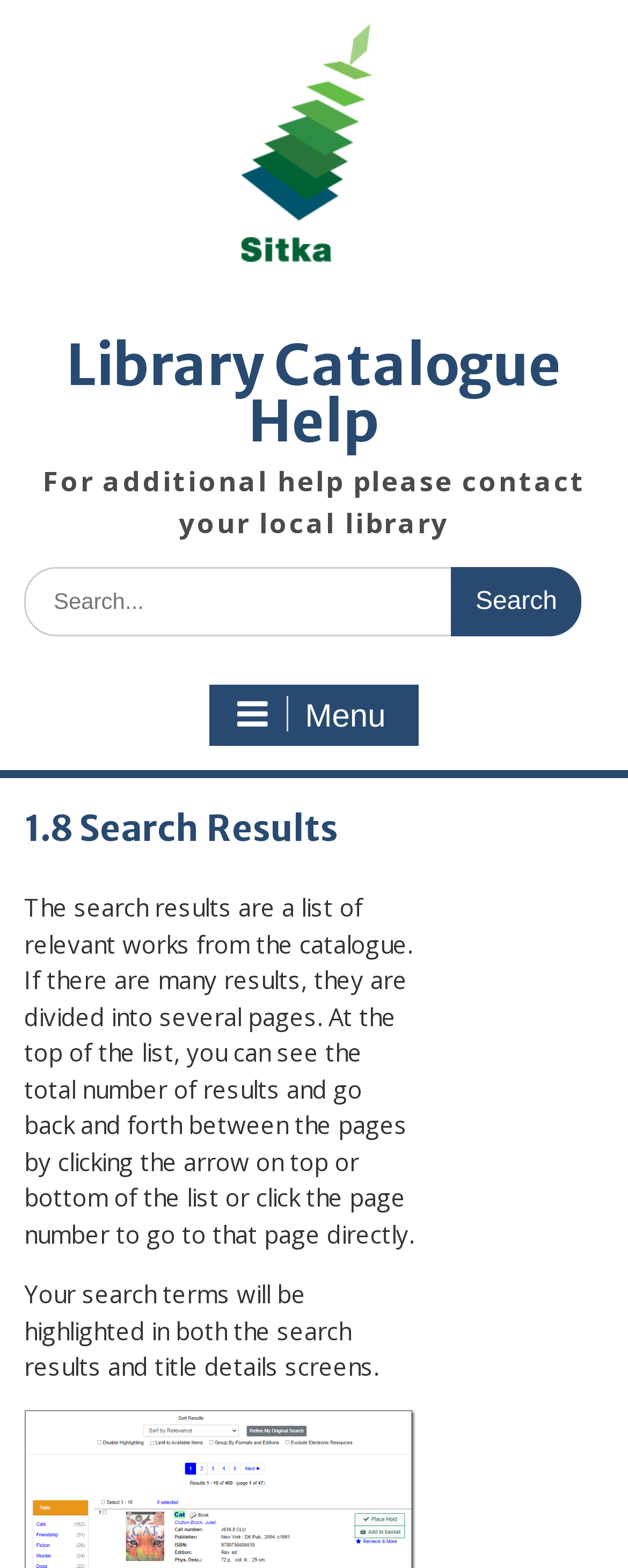Determine the bounding box for the described UI element: "View Item".

None